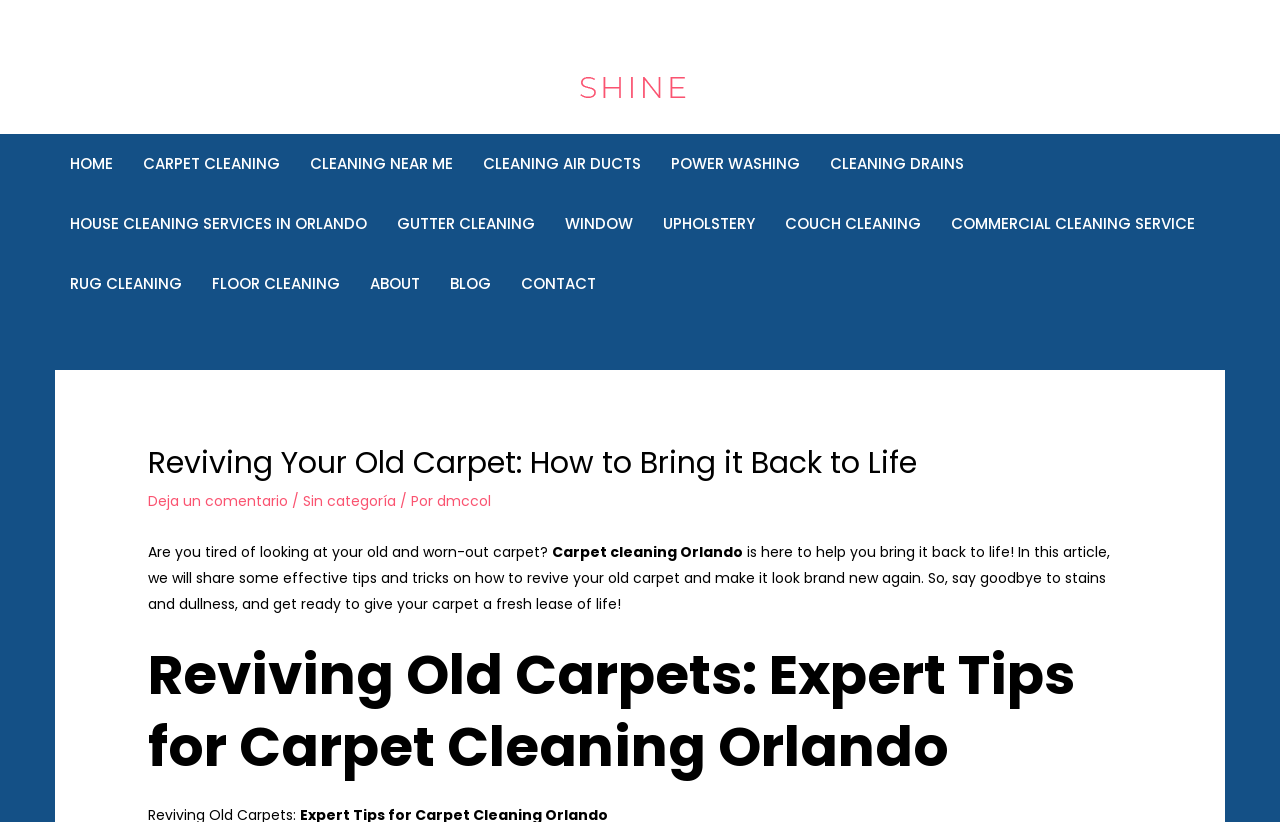Summarize the contents and layout of the webpage in detail.

The webpage is about carpet cleaning services in Orlando, specifically focusing on reviving old and worn-out carpets. At the top, there is a logo or image of "Carpet cleaning Orlando" accompanied by a link with the same text. Below this, there is a navigation menu with 14 links to different sections of the website, including "HOME", "CARPET CLEANING", "CLEANING NEAR ME", and others.

The main content of the webpage starts with a heading "Reviving Your Old Carpet: How to Bring it Back to Life" followed by a brief introduction that asks if the user is tired of looking at their old carpet and introduces the carpet cleaning services in Orlando. The introduction is divided into three paragraphs, with the first paragraph explaining the purpose of the article, the second paragraph mentioning the carpet cleaning services, and the third paragraph providing a brief overview of the article's content.

Below the introduction, there is a heading "Reviving Old Carpets: Expert Tips for Carpet Cleaning Orlando" which likely marks the beginning of the main article content.